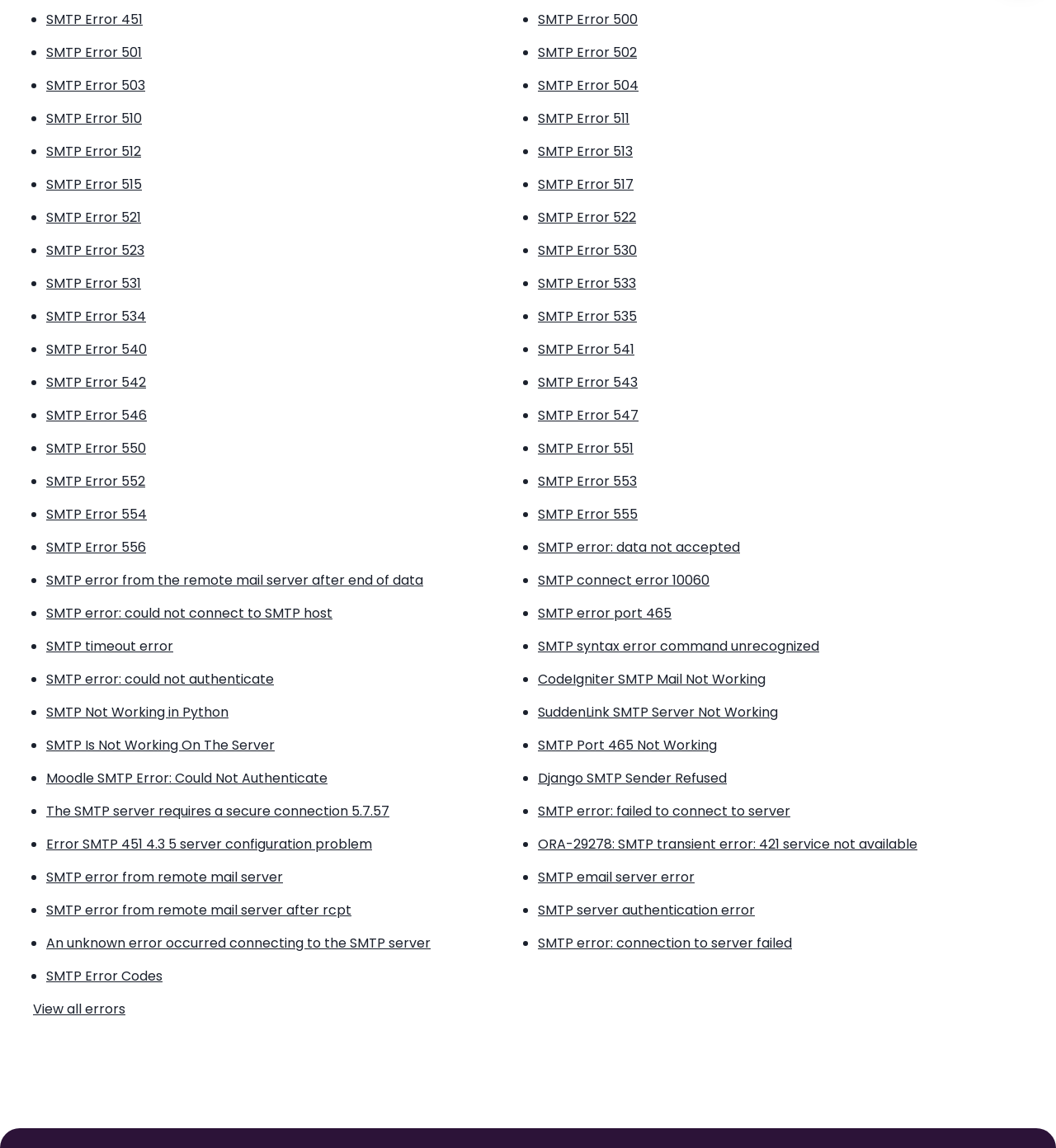Determine the bounding box coordinates of the region I should click to achieve the following instruction: "View SMTP Error 500". Ensure the bounding box coordinates are four float numbers between 0 and 1, i.e., [left, top, right, bottom].

[0.509, 0.003, 0.969, 0.026]